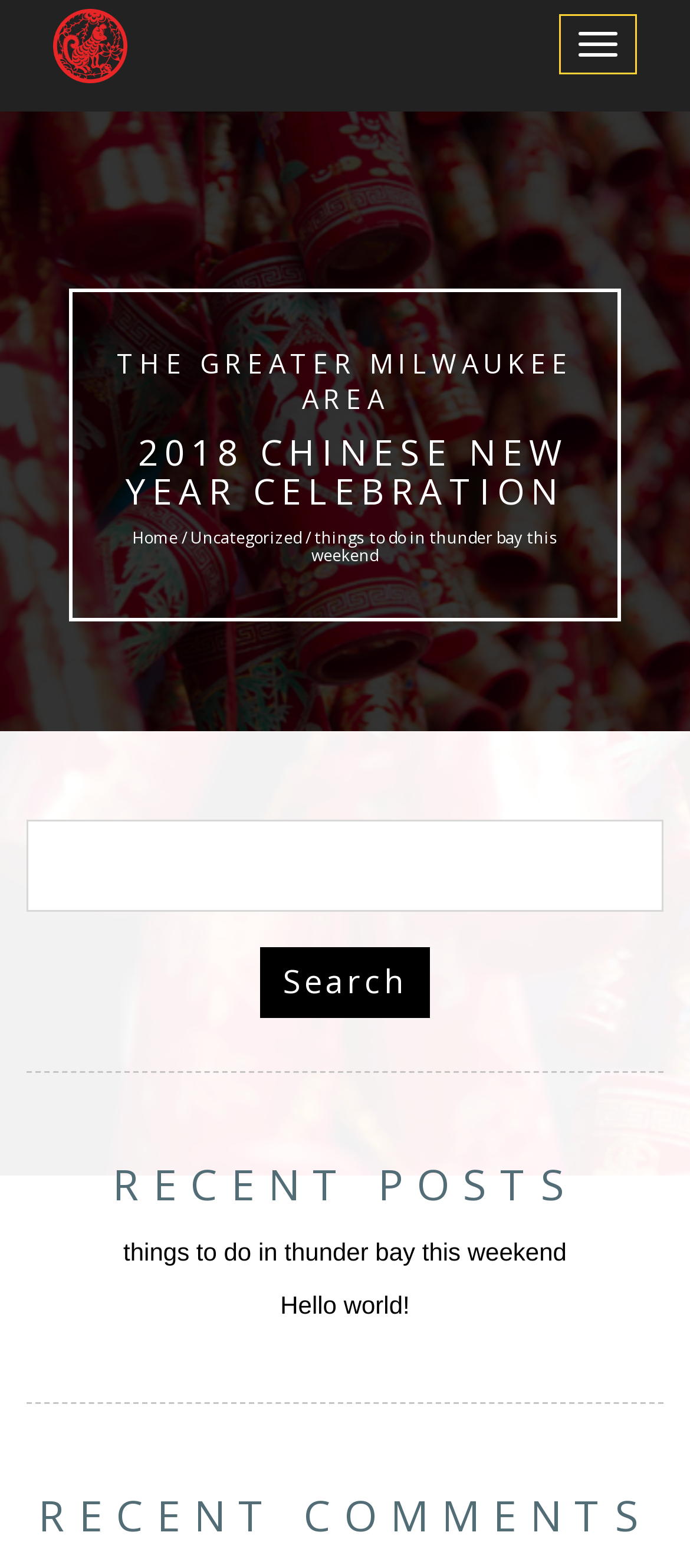Determine the bounding box coordinates for the region that must be clicked to execute the following instruction: "Read the recent post about tequila".

None